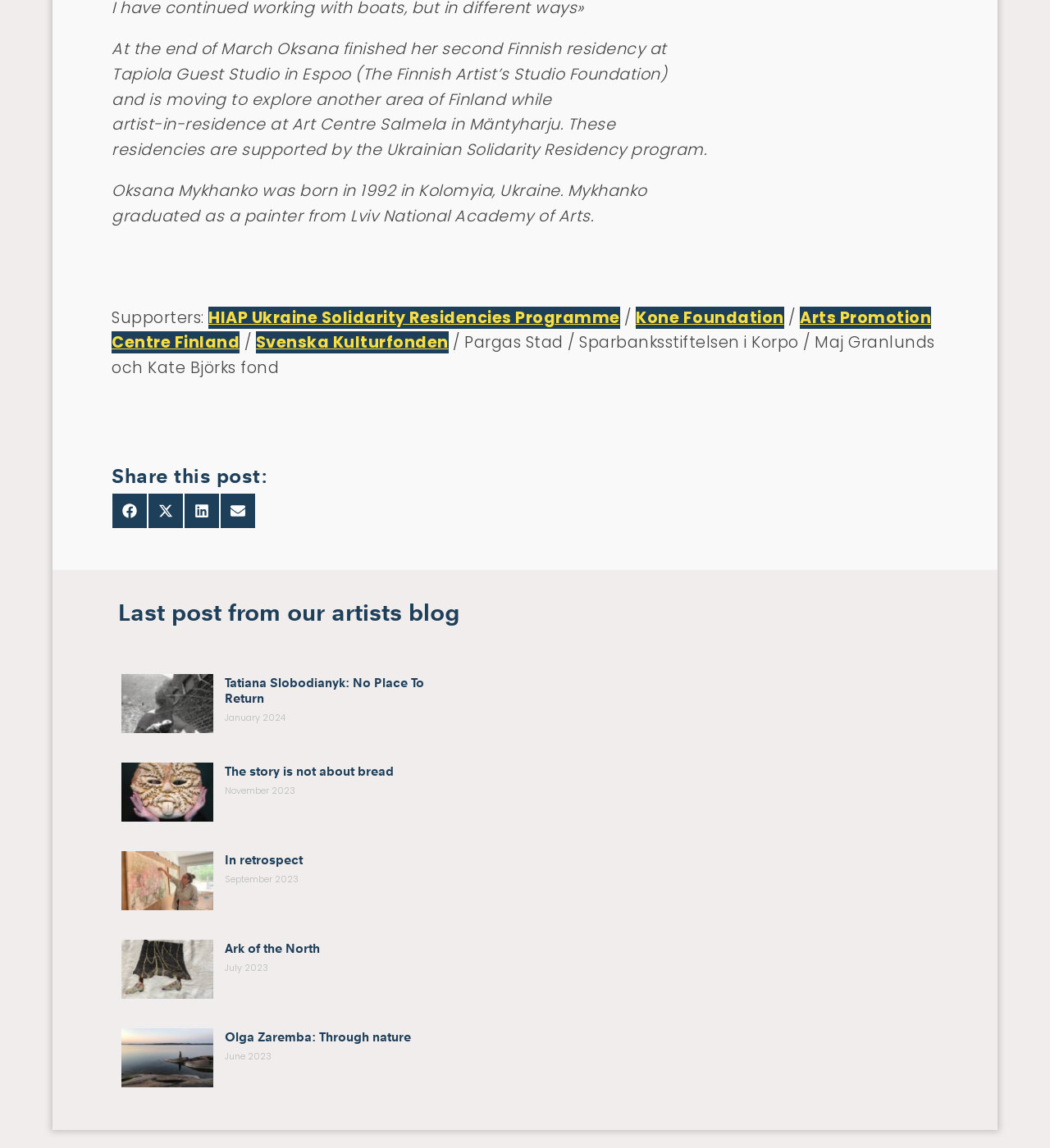Find the bounding box coordinates for the element that must be clicked to complete the instruction: "Read Oksana Mykhanko's biography". The coordinates should be four float numbers between 0 and 1, indicated as [left, top, right, bottom].

[0.106, 0.156, 0.616, 0.176]